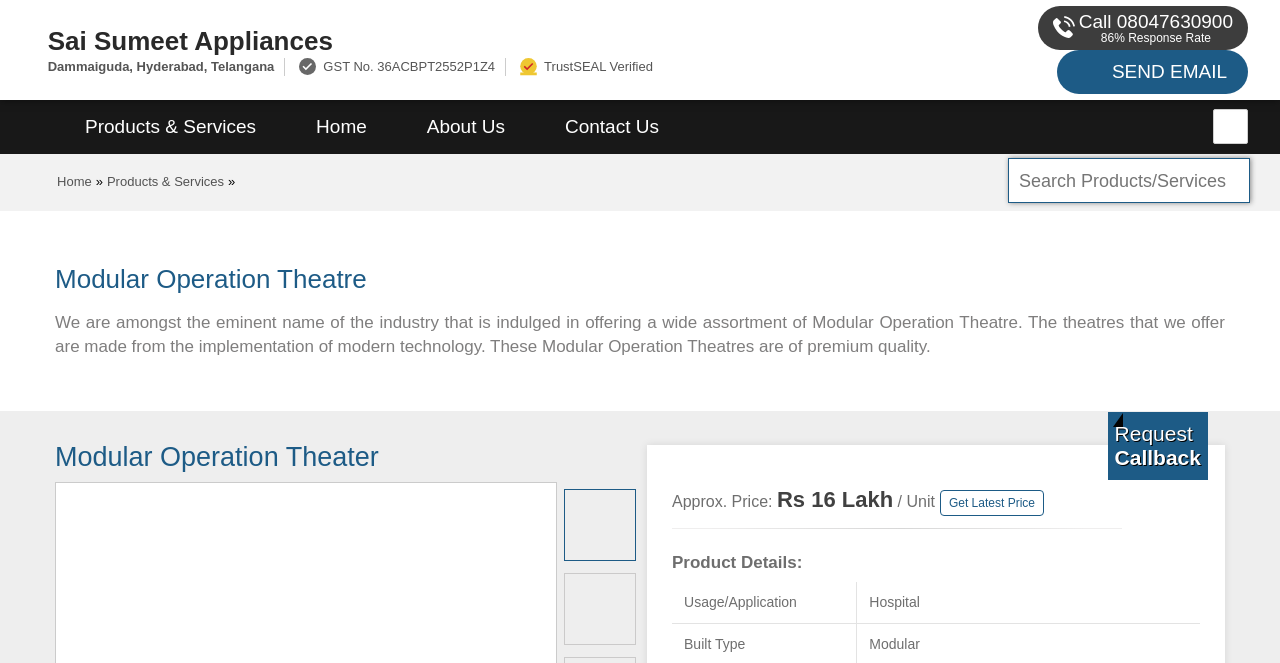Please identify the bounding box coordinates of the area that needs to be clicked to follow this instruction: "Get a call from the company".

[0.865, 0.621, 0.944, 0.724]